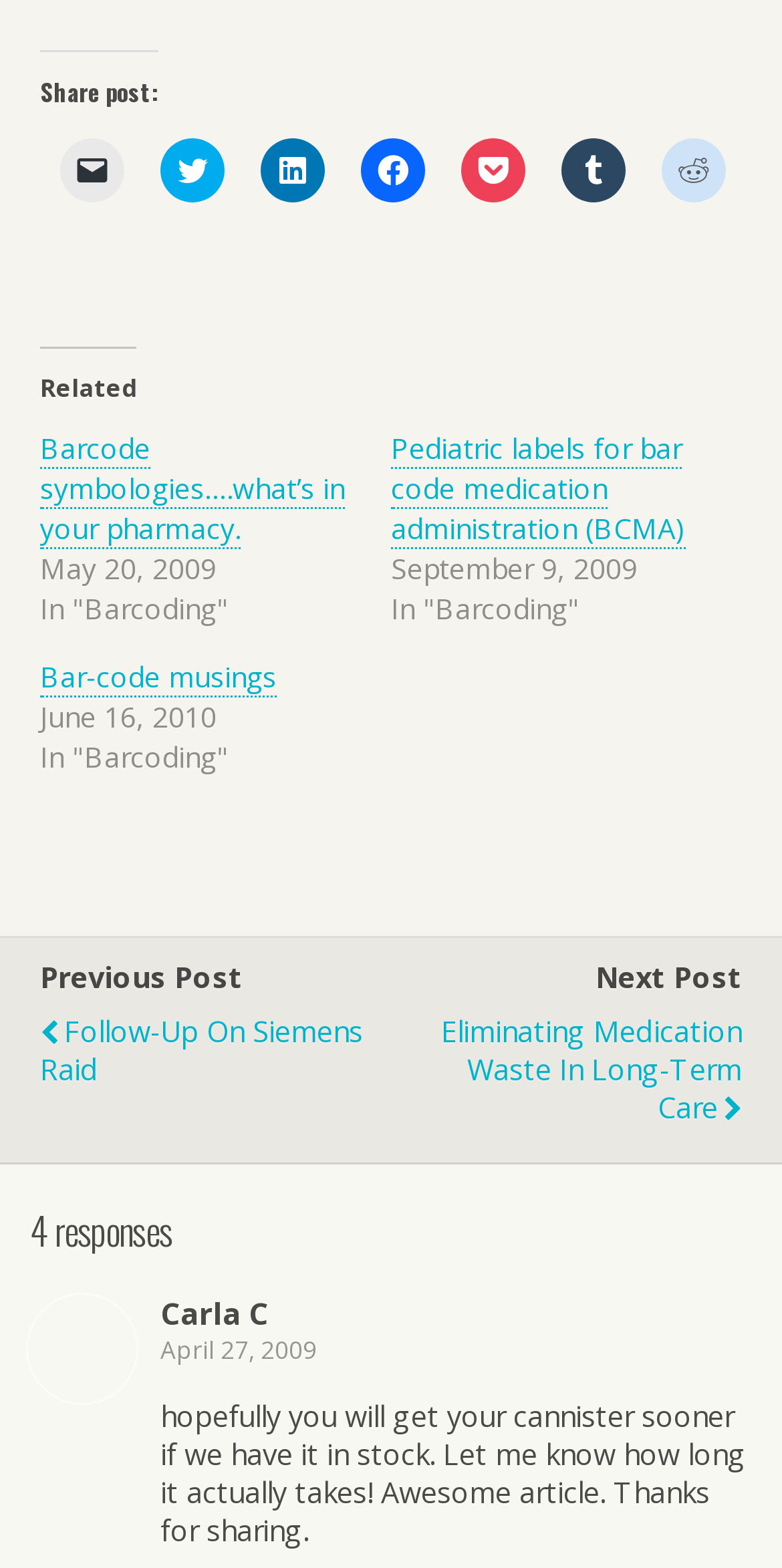Give a succinct answer to this question in a single word or phrase: 
What is the date of the related post 'Pediatric labels for bar code medication administration (BCMA)'?

September 9, 2009